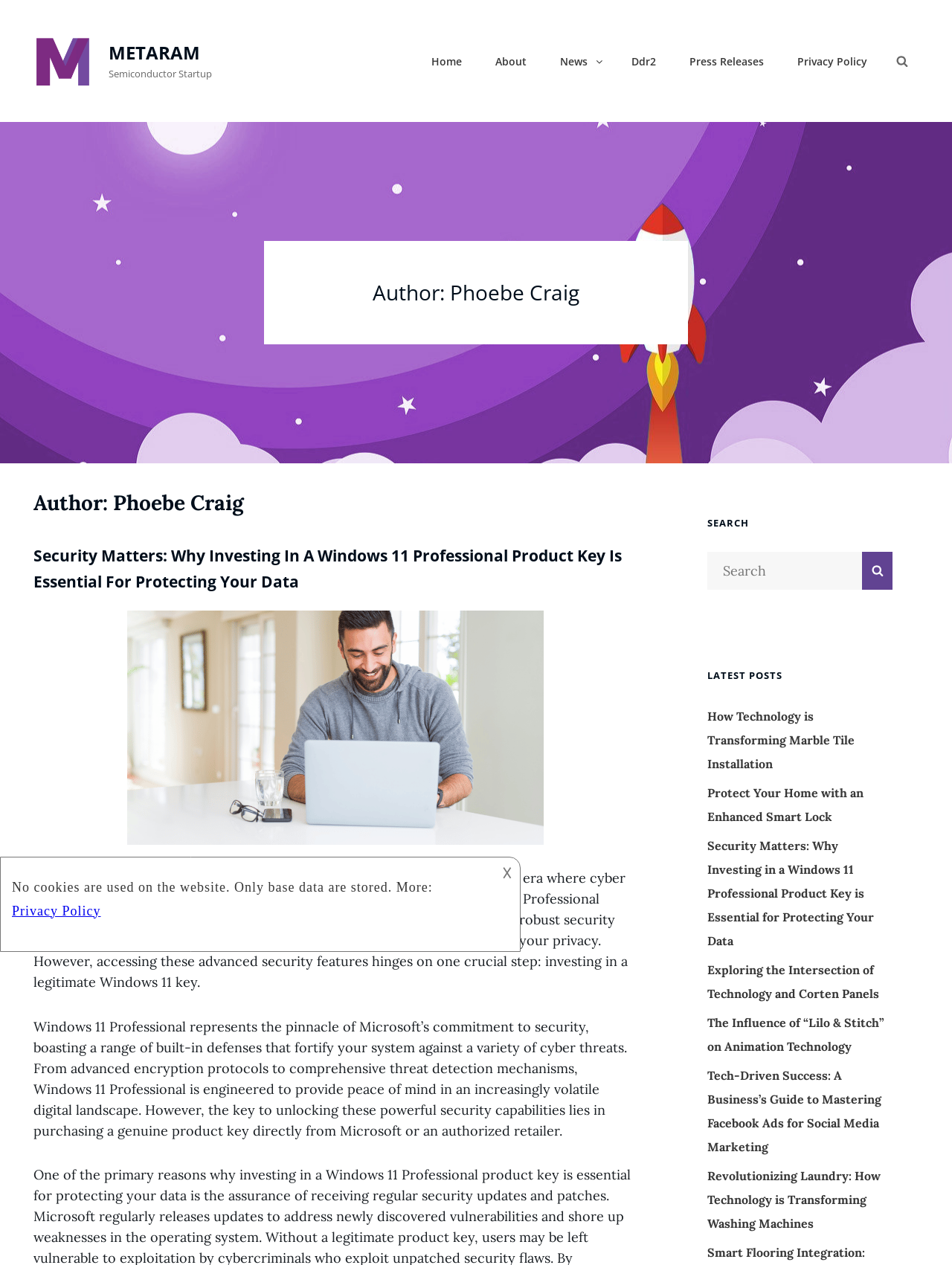Determine the coordinates of the bounding box that should be clicked to complete the instruction: "Click the 'Home' link". The coordinates should be represented by four float numbers between 0 and 1: [left, top, right, bottom].

[0.438, 0.034, 0.501, 0.063]